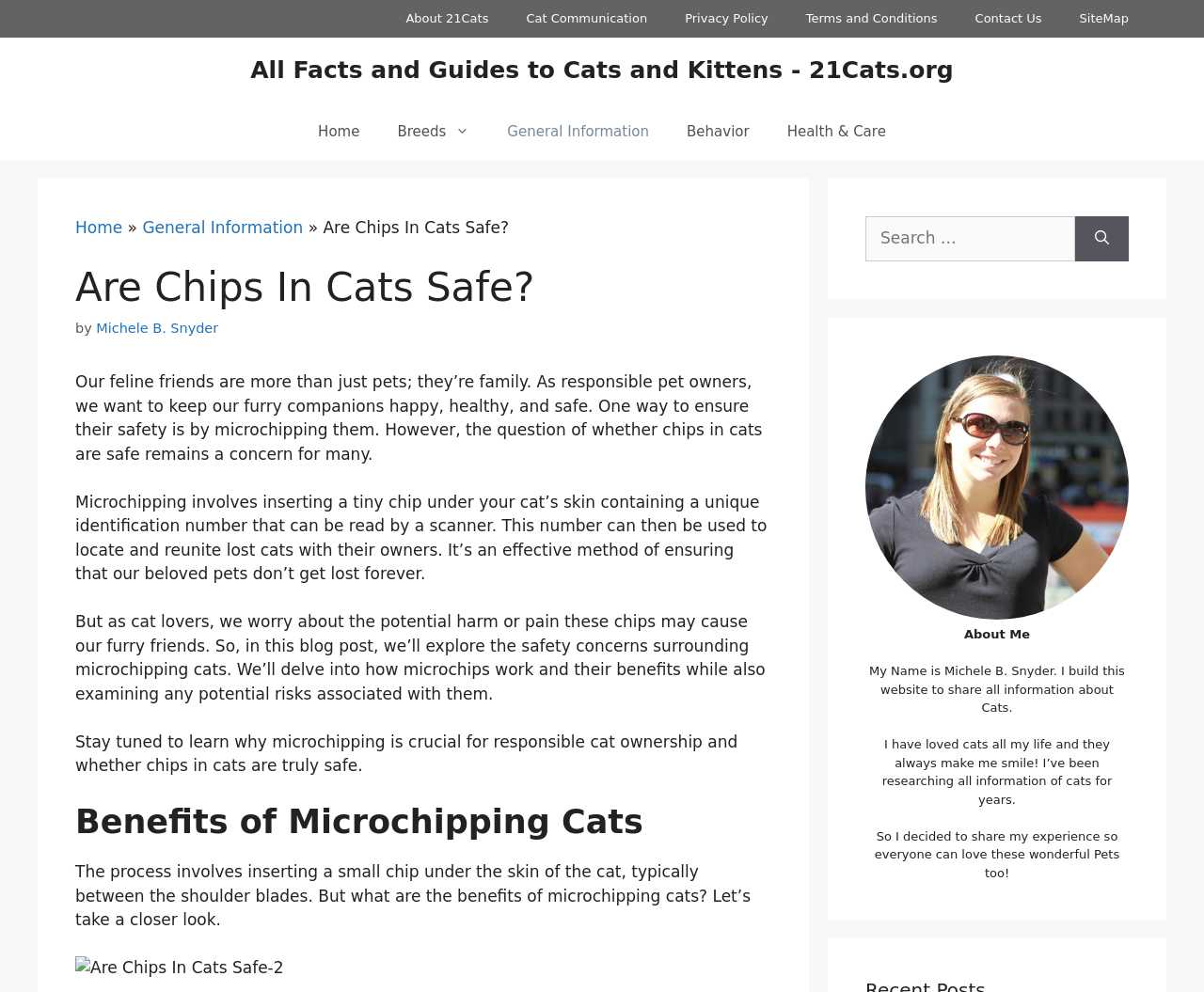Please locate the UI element described by "parent_node: Search for: aria-label="Search"" and provide its bounding box coordinates.

[0.893, 0.218, 0.938, 0.263]